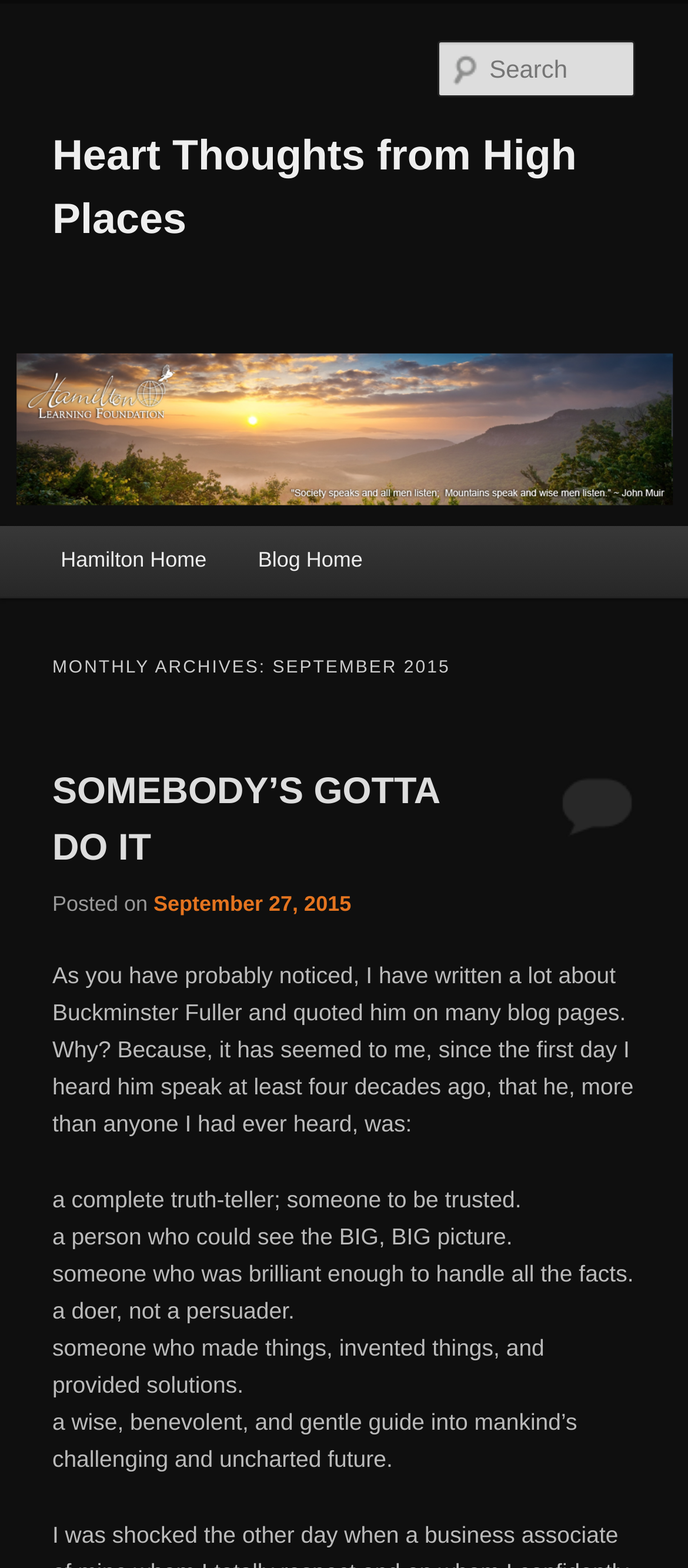Identify the bounding box coordinates of the clickable region required to complete the instruction: "read post SOMEBODY’S GOTTA DO IT". The coordinates should be given as four float numbers within the range of 0 and 1, i.e., [left, top, right, bottom].

[0.076, 0.492, 0.638, 0.554]